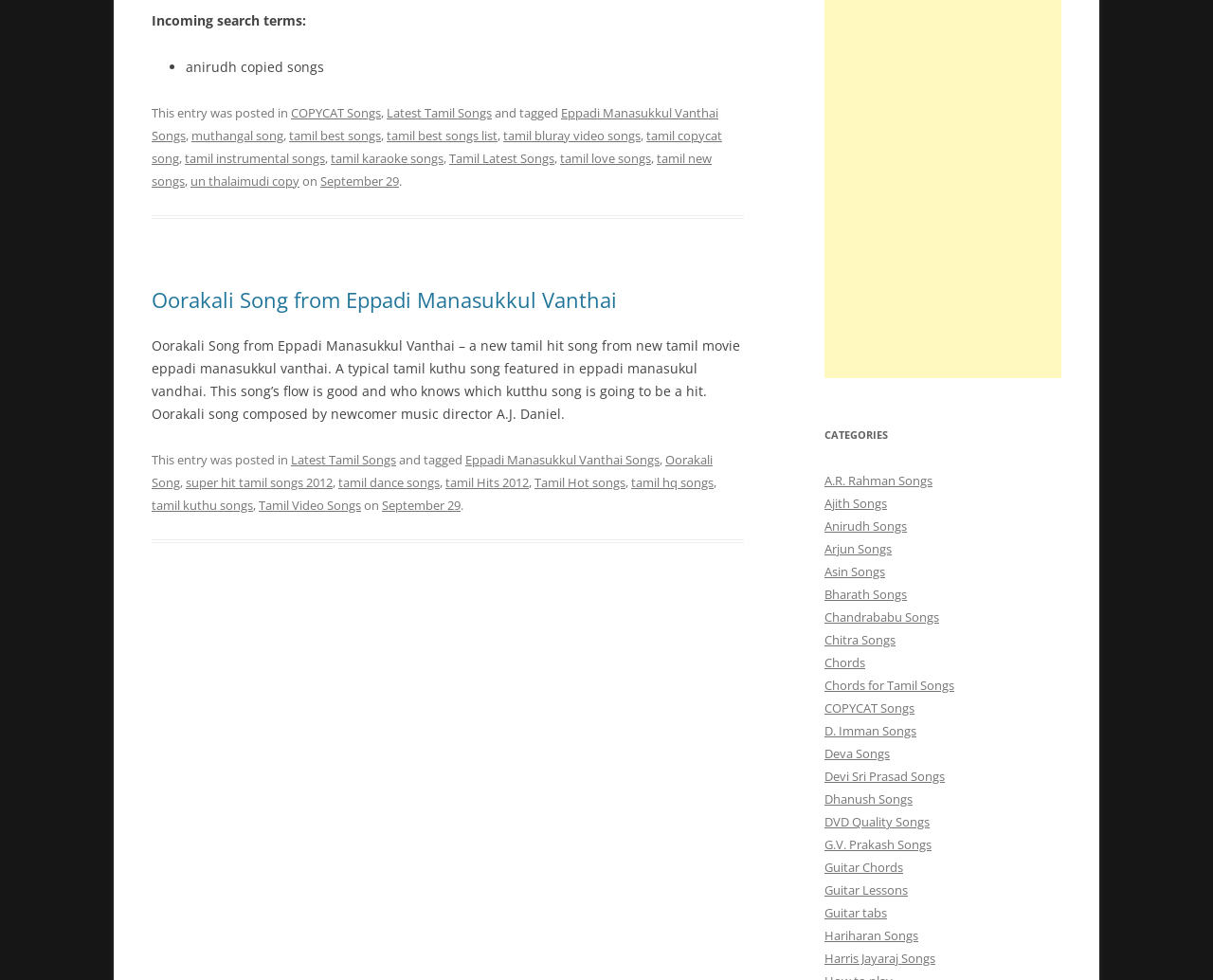Provide the bounding box coordinates for the UI element that is described as: "September 29".

[0.315, 0.507, 0.38, 0.524]